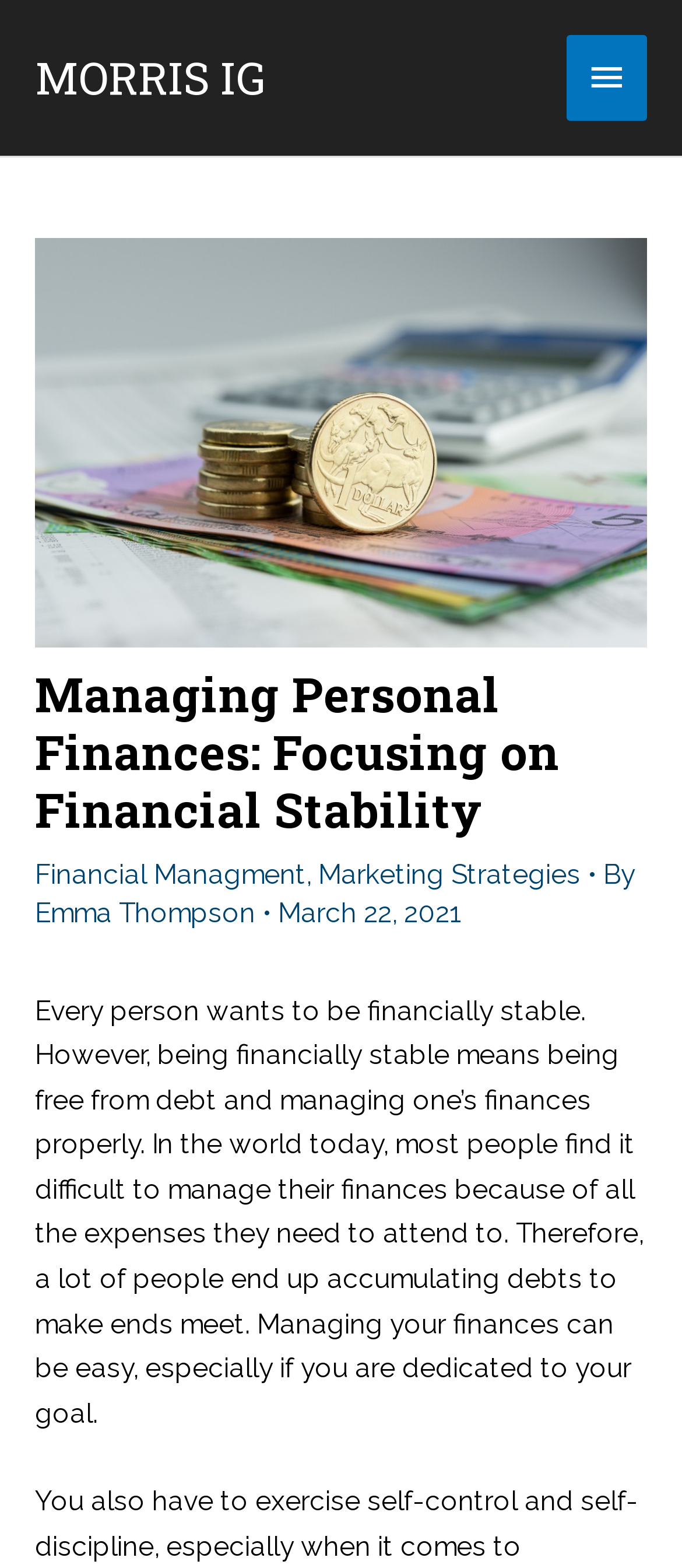Offer a meticulous caption that includes all visible features of the webpage.

The webpage is about managing personal finances to achieve financial stability. At the top left, there is a link to "MORRIS IG". On the top right, there is a main menu button that, when expanded, controls the primary menu. 

Below the main menu button, there is a header section that spans the entire width of the page. Within this section, there is an image of money and a calculator on the left, followed by a heading that reads "Managing Personal Finances: Focusing on Financial Stability". 

Underneath the heading, there are three links: "Financial Management", "Marketing Strategies", and "Emma Thompson", separated by commas and a bullet point. To the right of these links, there is a text that reads "March 22, 2021". 

Below the header section, there is a large block of text that discusses the importance of managing one's finances to avoid debt and achieve financial stability. This text takes up most of the page's content area.